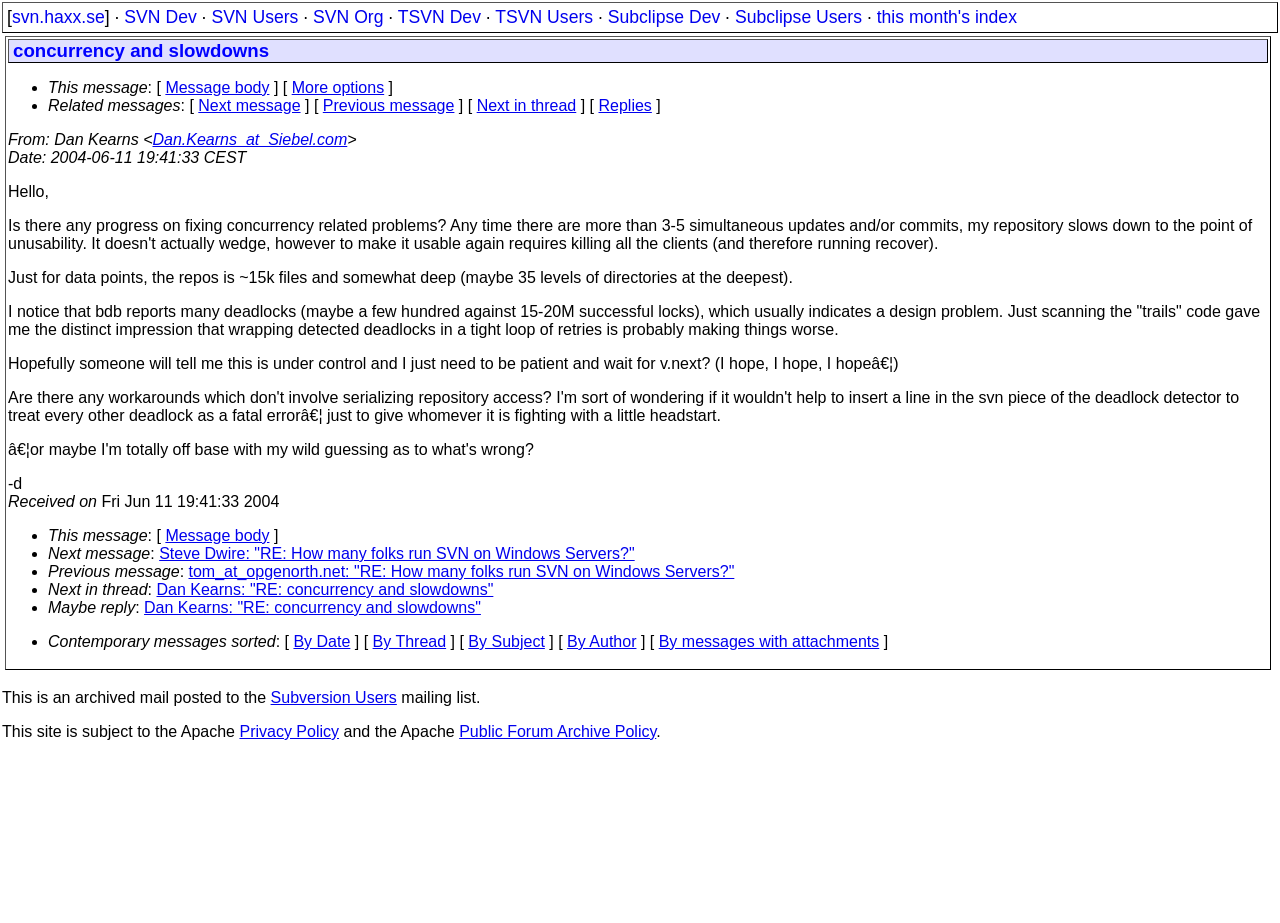Show the bounding box coordinates of the region that should be clicked to follow the instruction: "go to SVN Dev."

[0.097, 0.008, 0.154, 0.029]